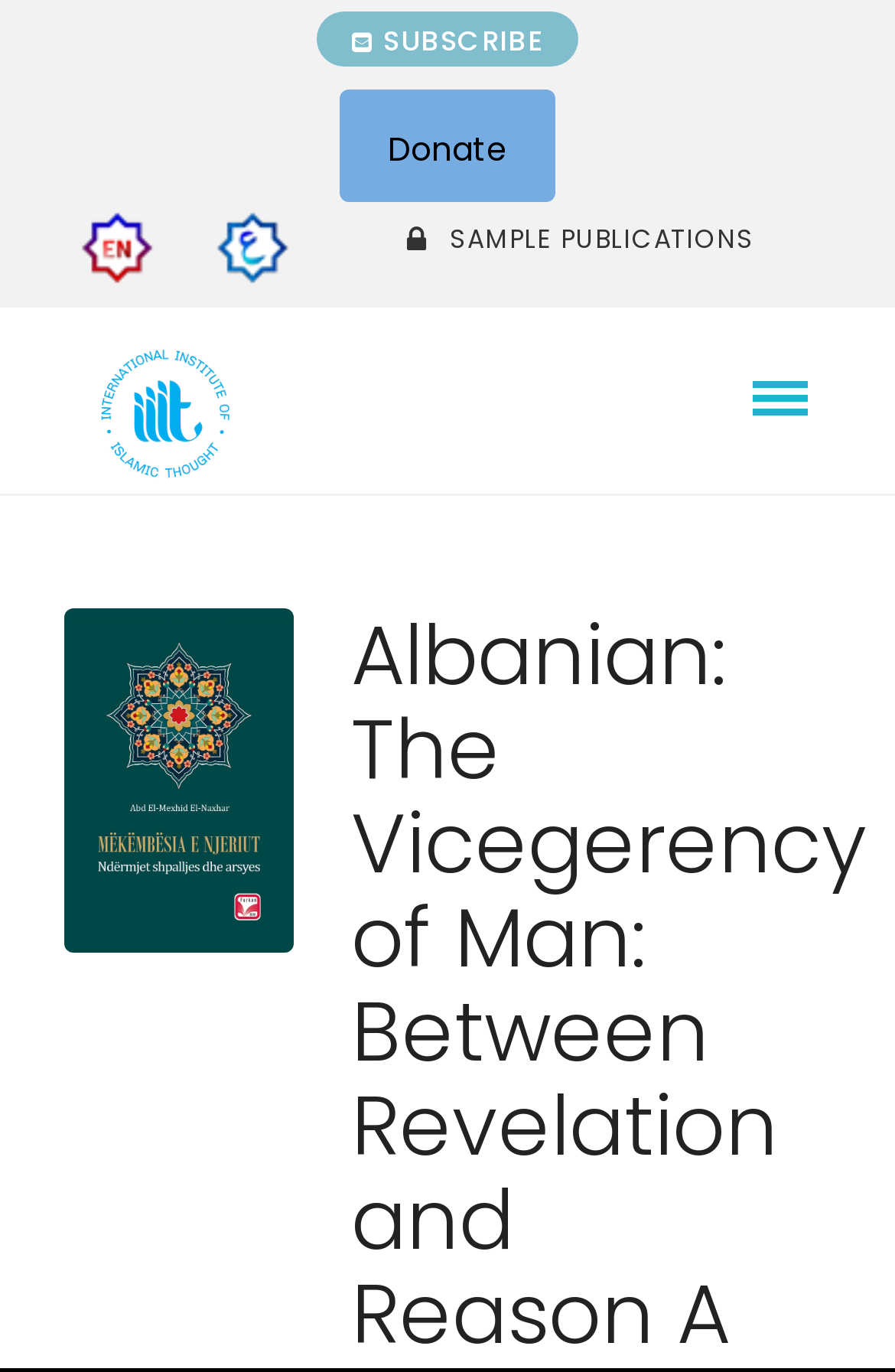Determine the bounding box for the UI element as described: "alt="Irena Kurowska contemporary yorkshire artist"". The coordinates should be represented as four float numbers between 0 and 1, formatted as [left, top, right, bottom].

None